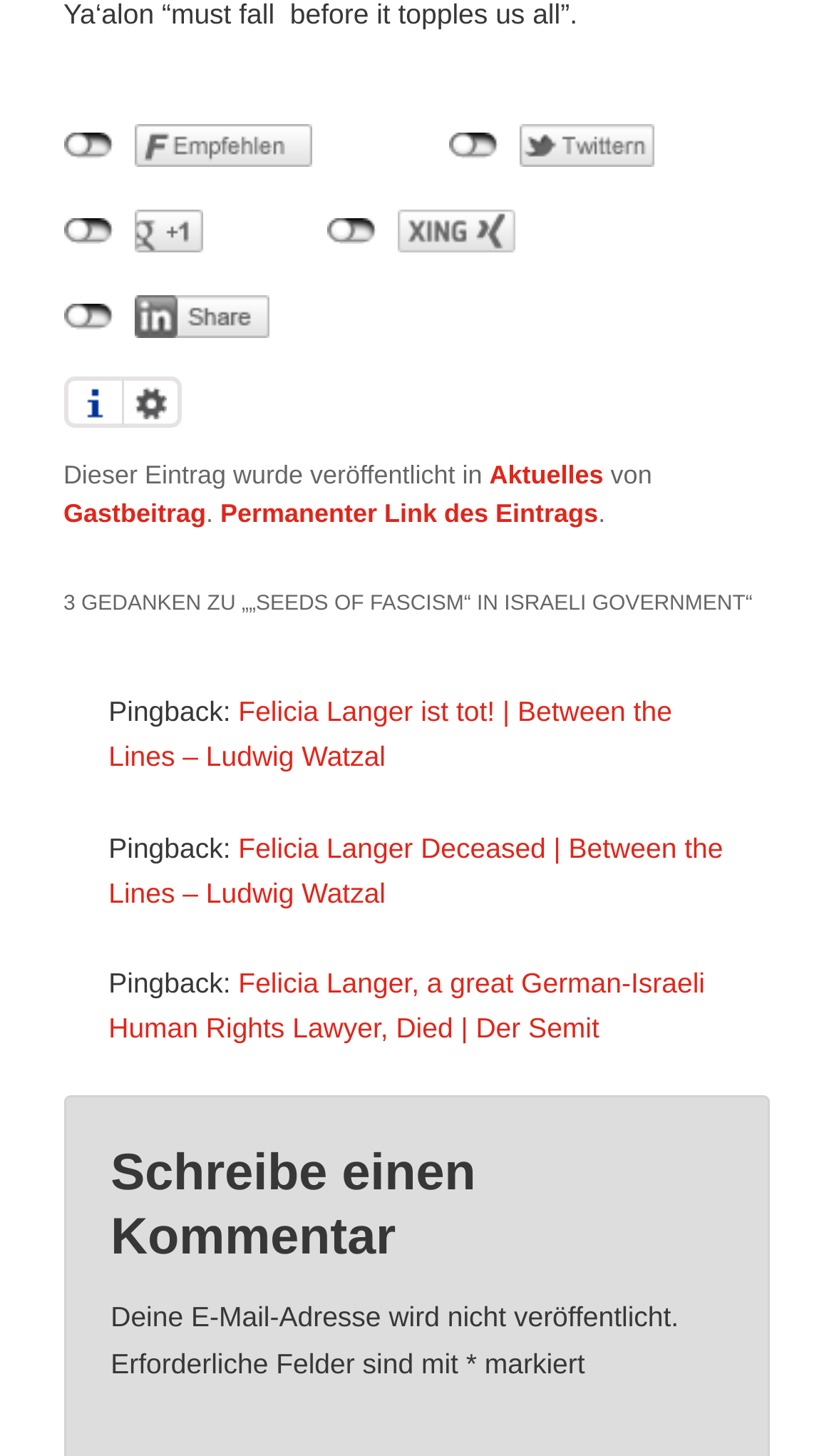What is the name of the author of the article?
Using the visual information, reply with a single word or short phrase.

Gastbeitrag